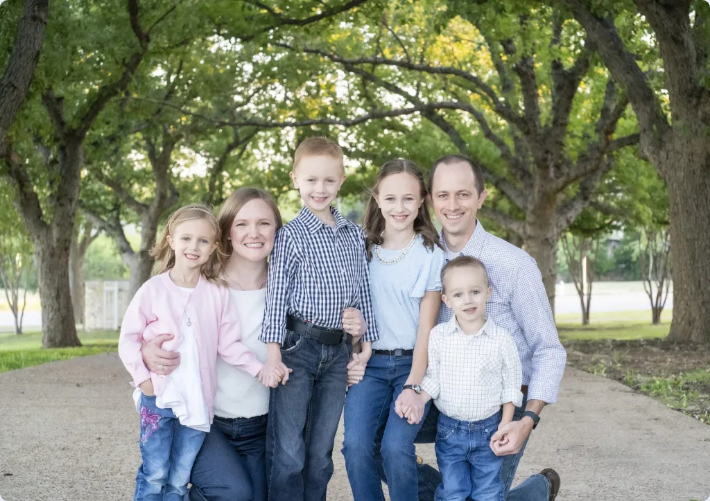Respond to the question below with a single word or phrase: What is the atmosphere in the background?

Warm and inviting